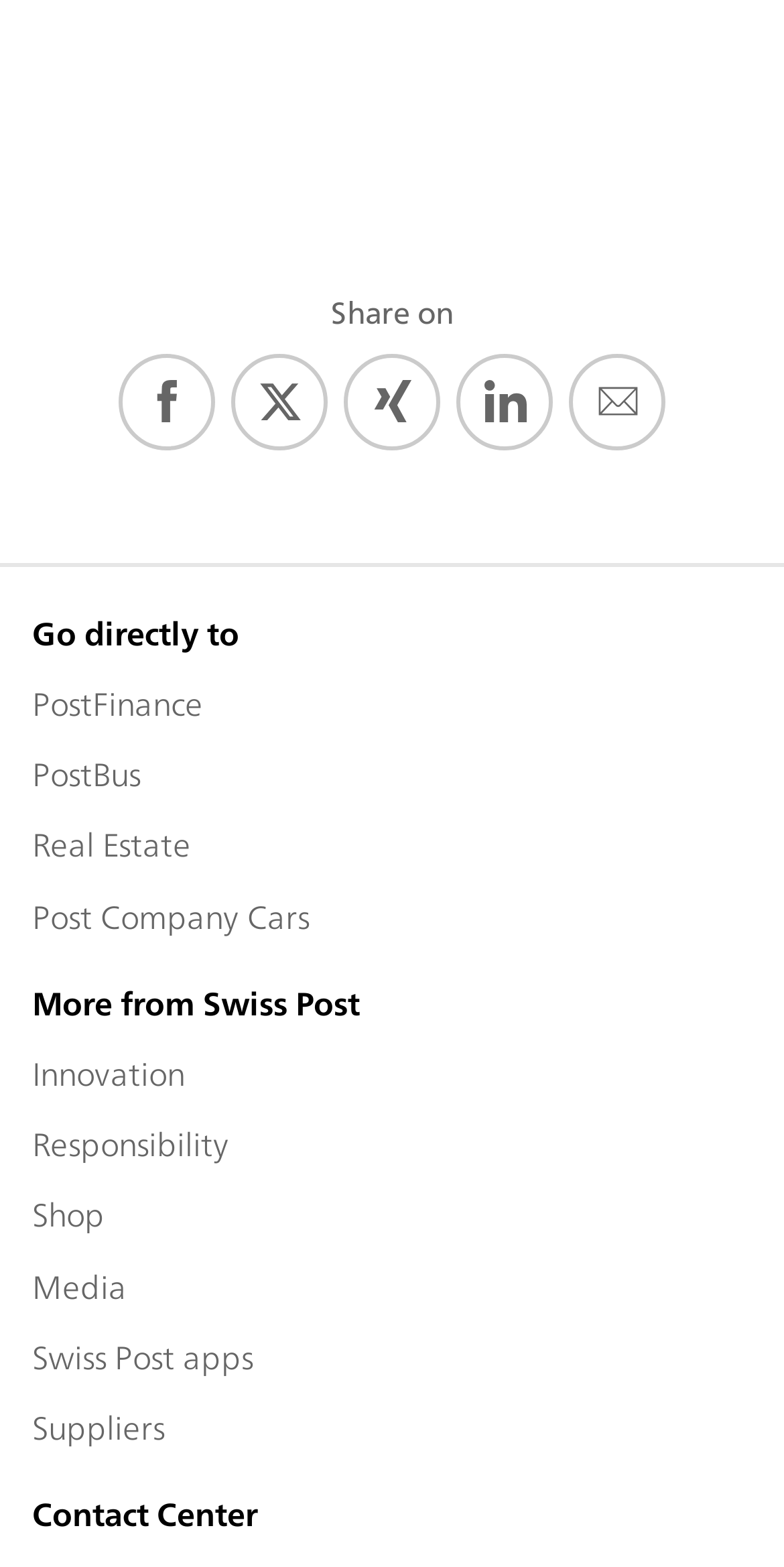How many links are provided under 'More from Swiss Post'?
Provide a comprehensive and detailed answer to the question.

The 'More from Swiss Post' section on the webpage lists seven links, including Innovation, Responsibility, Shop, Media, Swiss Post apps, and Suppliers, providing users with additional information and resources related to Swiss Post.